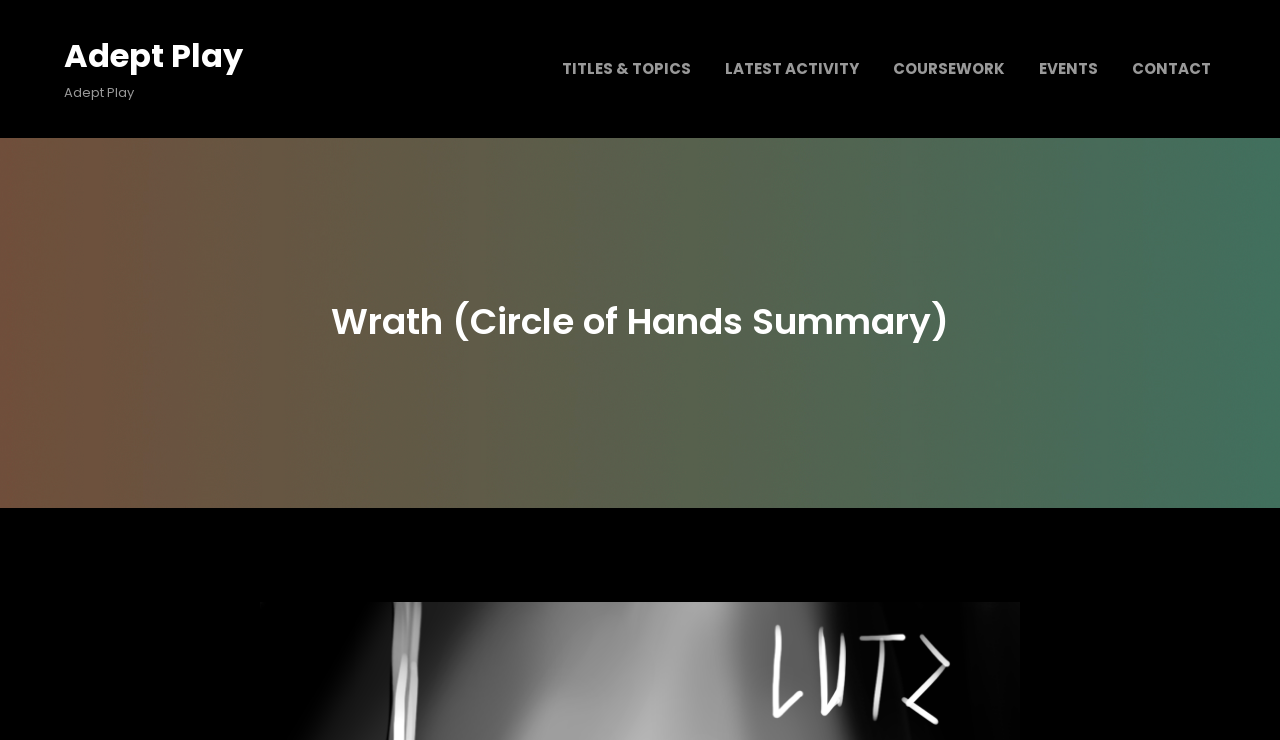What is the relative position of 'Adept Play' and 'Wrath (Circle of Hands Summary)'?
Answer the question with as much detail as possible.

I compared the y1 coordinates of the two heading elements and found that 'Adept Play' has a smaller y1 value (0.047) than 'Wrath (Circle of Hands Summary)' (0.403). This means 'Adept Play' is located above 'Wrath (Circle of Hands Summary)'.